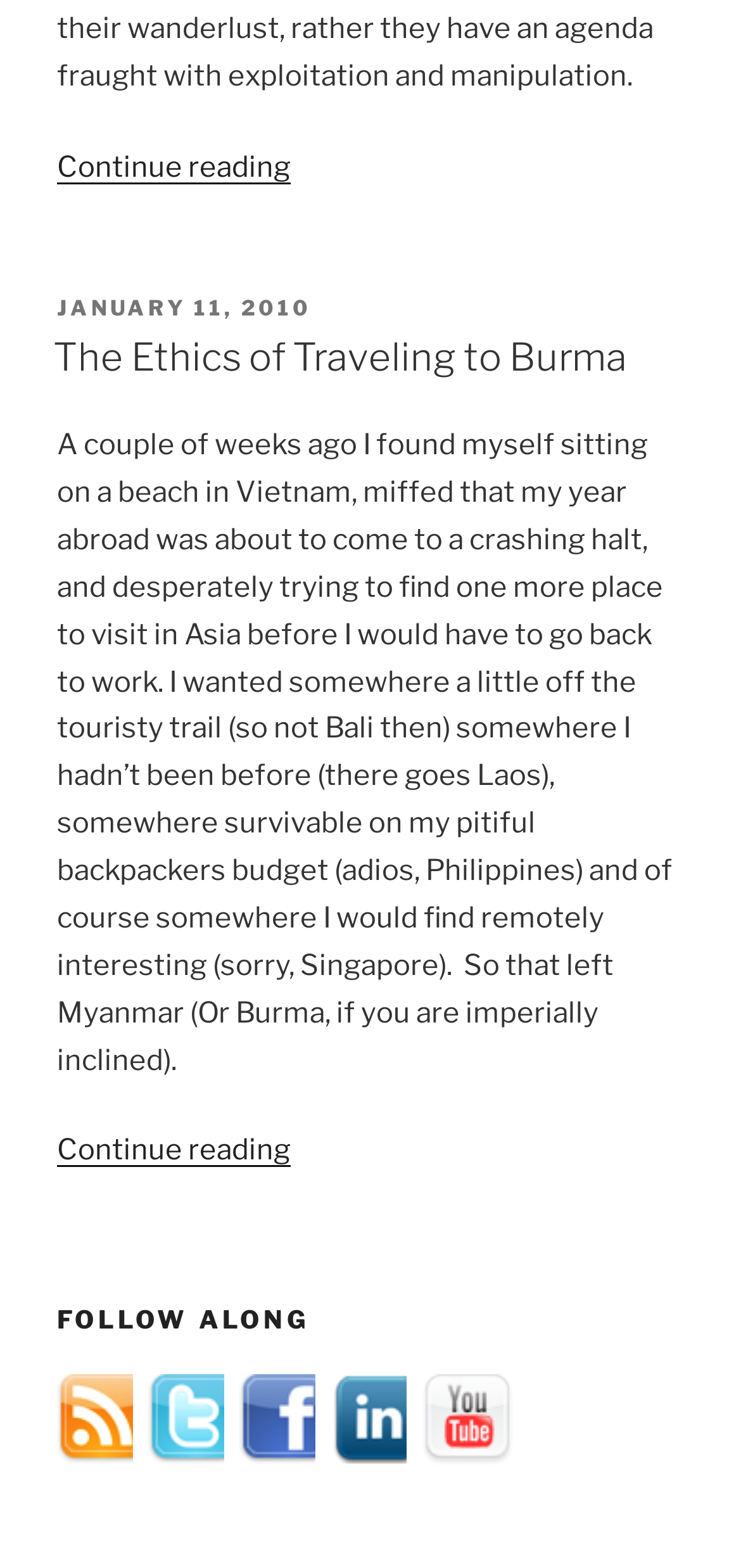Determine the bounding box for the described HTML element: "January 11, 2010January 11, 2010". Ensure the coordinates are four float numbers between 0 and 1 in the format [left, top, right, bottom].

[0.077, 0.188, 0.421, 0.205]